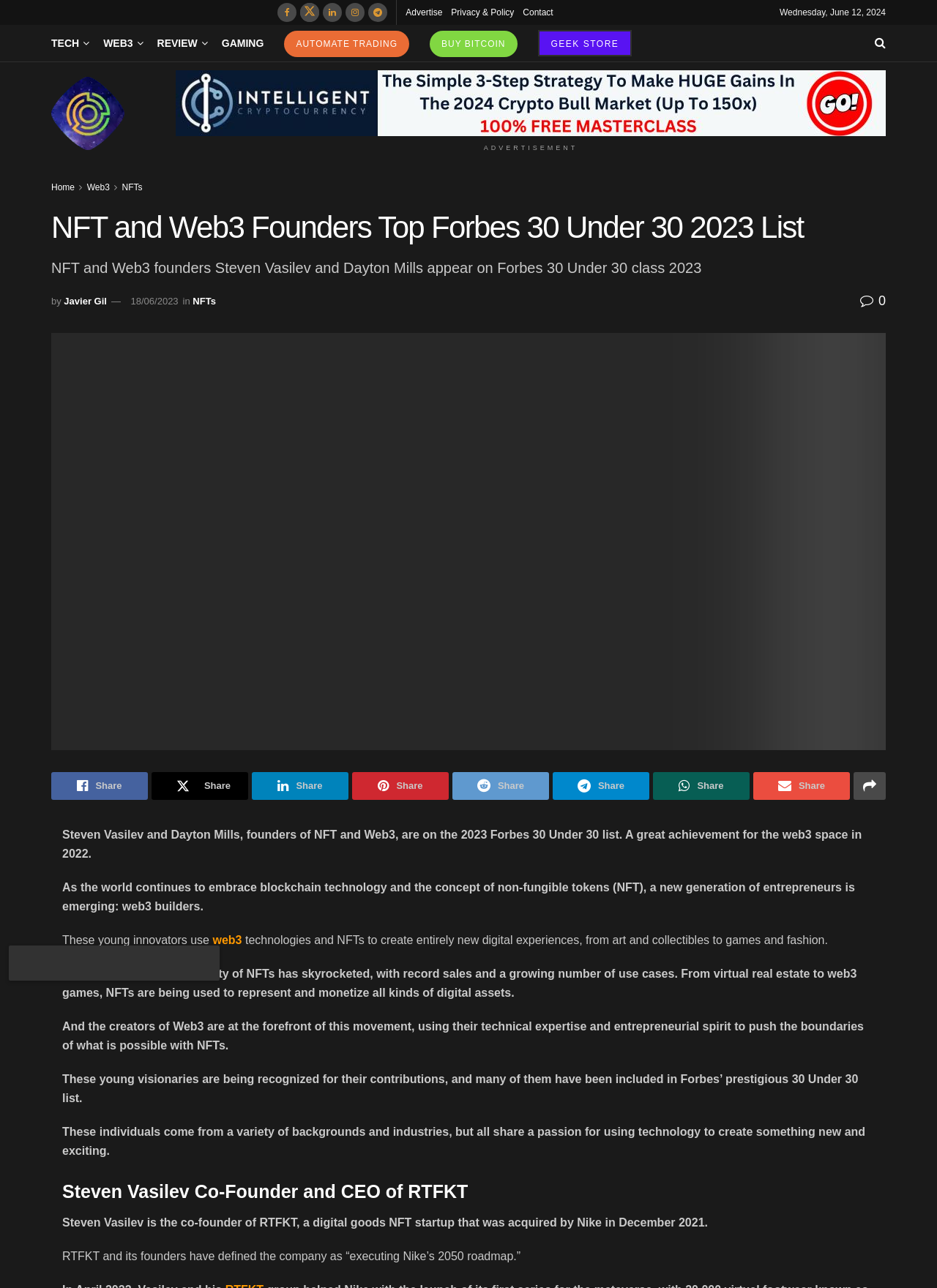Provide the bounding box coordinates of the HTML element this sentence describes: "Tech". The bounding box coordinates consist of four float numbers between 0 and 1, i.e., [left, top, right, bottom].

[0.055, 0.026, 0.093, 0.041]